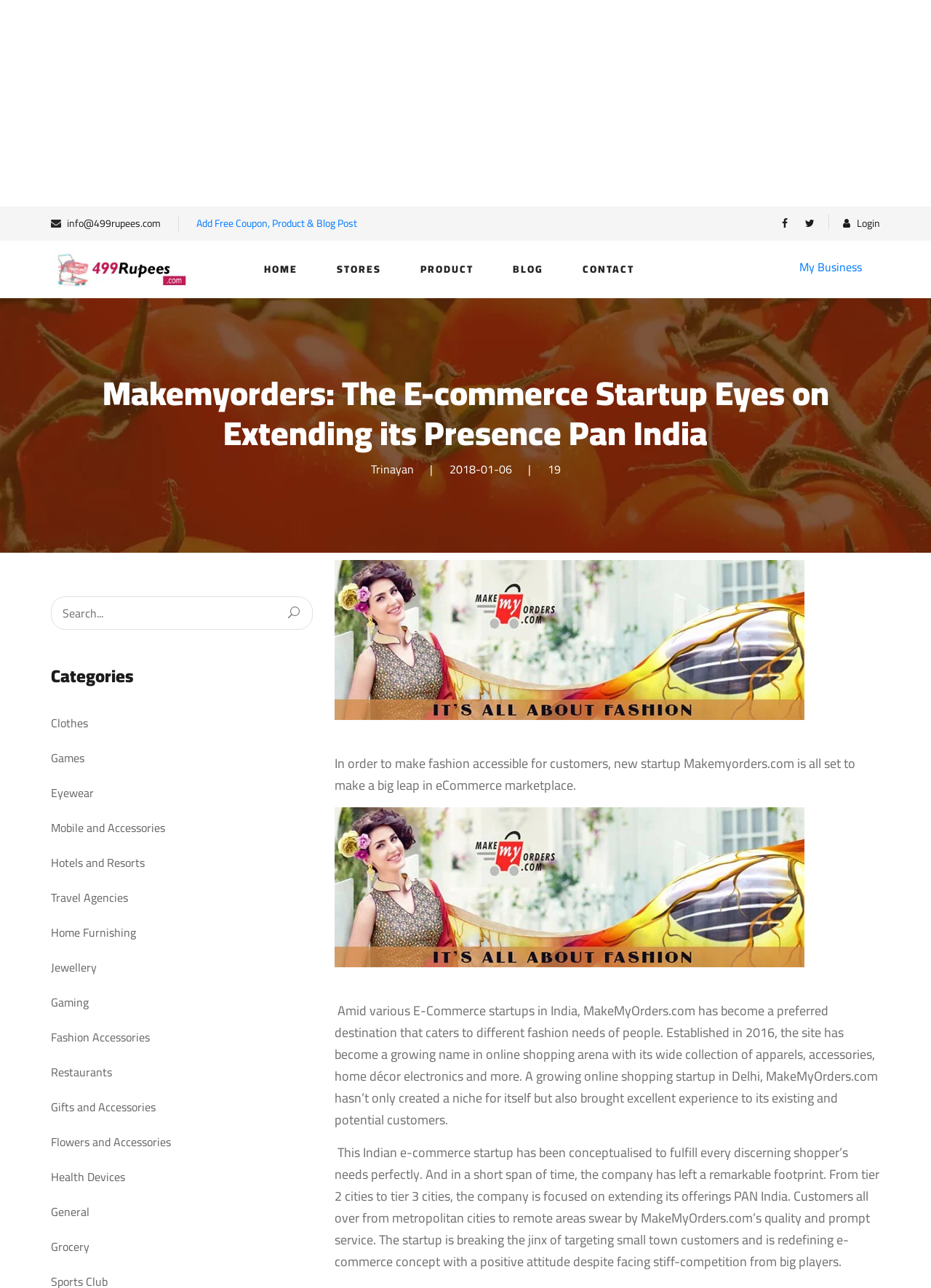Explain the contents of the webpage comprehensively.

The webpage is about Makemyorders.com, an e-commerce startup in India. At the top, there is an advertisement iframe that spans almost the entire width of the page. Below the advertisement, there is a row of links, including "Add Free Coupon, Product & Blog Post", social media icons, and a "Login" button. 

To the left of the page, there is a column of links, including "HOME", "STORES", "PRODUCT", "BLOG", "CONTACT", and "My Business". Below this column, there is a search bar with a "U" button next to it. 

The main content of the page is divided into two sections. The first section has a heading "Makemyorders: The E-commerce Startup Eyes on Extending its Presence Pan India" and a subheading "Trinayan" with a date "2018-01-06" and a number "19" next to it. 

The second section has a heading "Categories" with a list of 15 links below it, including "Clothes", "Games", "Eyewear", and "Grocery". These links are arranged in a vertical column and take up most of the page's width.

Below the categories list, there are three paragraphs of text that describe Makemyorders.com, its mission, and its achievements. The text explains how the startup aims to make fashion accessible to customers, its growth in the e-commerce market, and its focus on extending its presence across India.